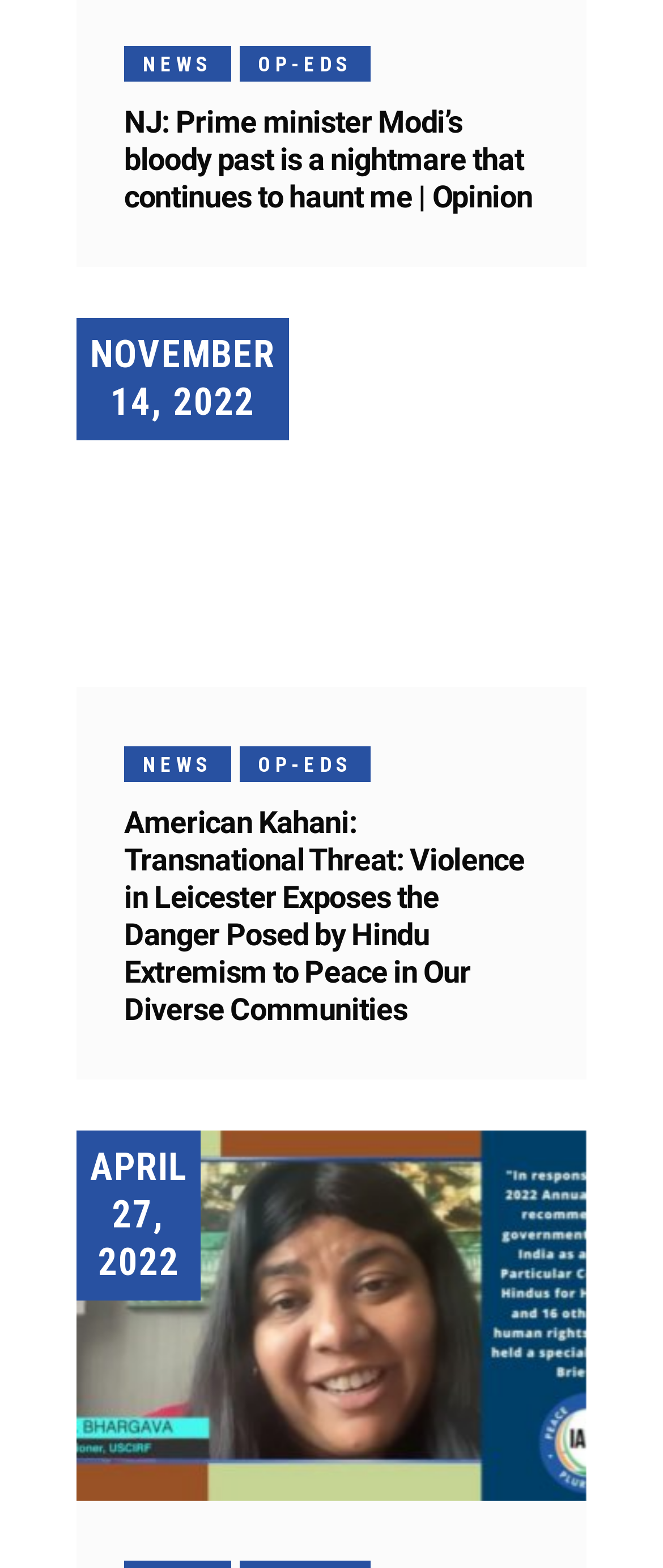Please provide a comprehensive answer to the question below using the information from the image: What is the topic of the article 'For the third year in a row, we recommended that India be designated as a country of particular concern for systematic, ongoing, and egregious violations of religious freedom'?

The topic of the article 'For the third year in a row, we recommended that India be designated as a country of particular concern for systematic, ongoing, and egregious violations of religious freedom' is religious freedom because the article's title mentions 'violations of religious freedom'.